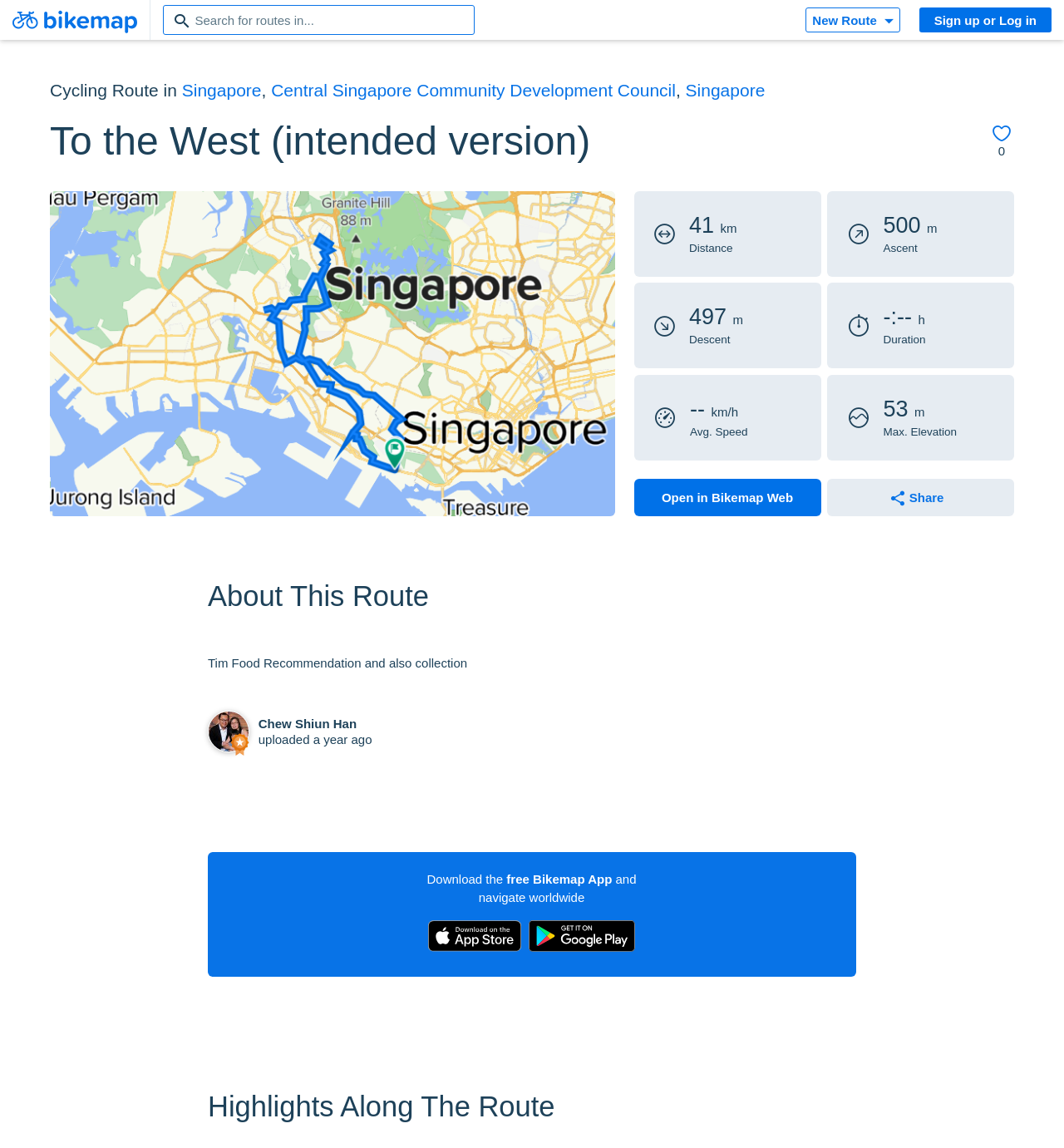Provide a single word or phrase answer to the question: 
What is the name of the person who uploaded the route?

Chew Shiun Han